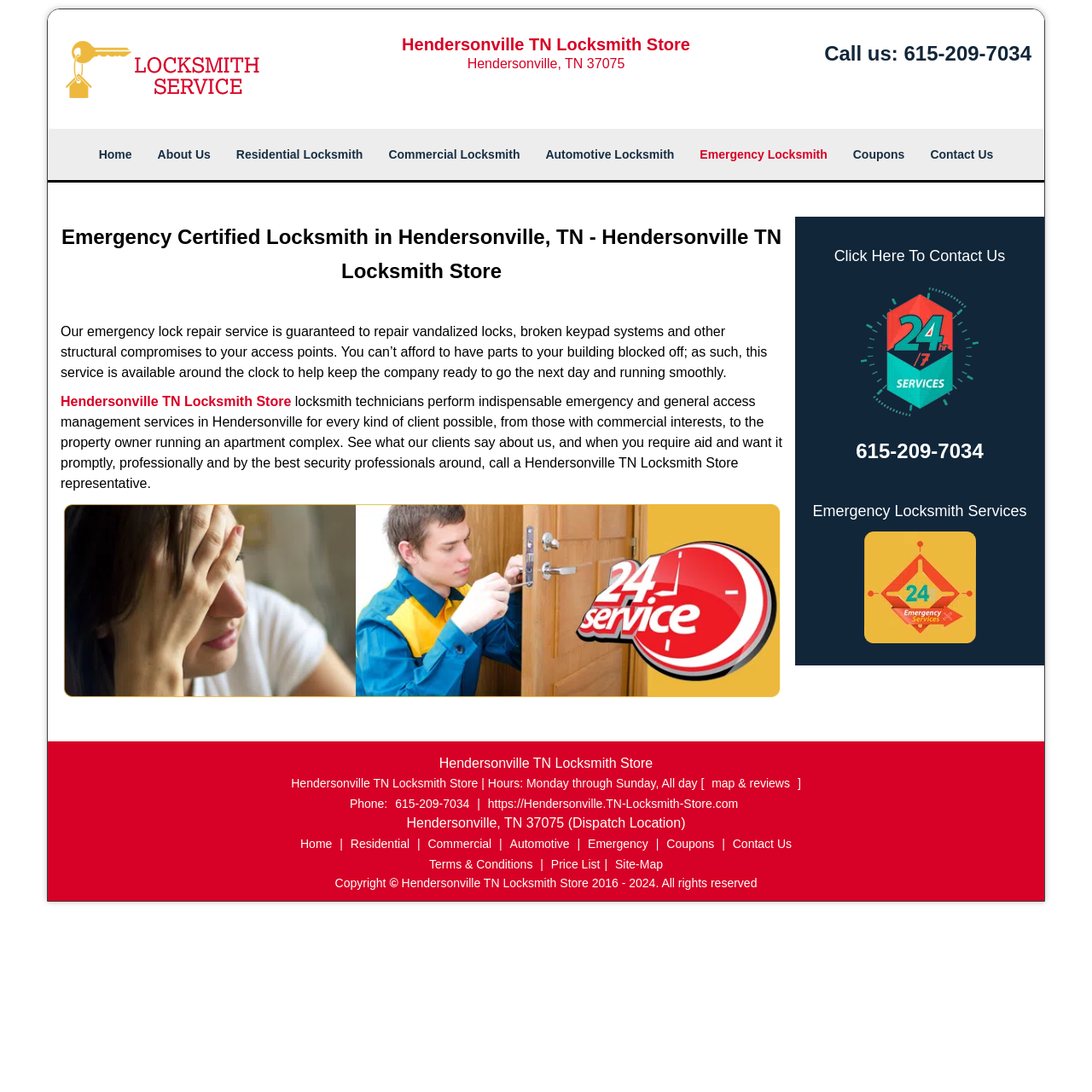What is the address of Hendersonville TN Locksmith Store?
Kindly answer the question with as much detail as you can.

I found the address by looking at the top right corner of the webpage, where it says 'Hendersonville, TN 37075'.